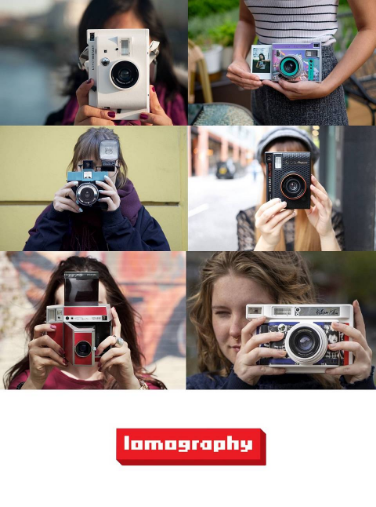What type of cameras are featured in the middle row?
Please provide a comprehensive answer based on the contents of the image.

The middle row features a close-up of two users, one brandishing a retro style camera and the other an instant model, showcasing the brand's connection to nostalgia and contemporary trends.